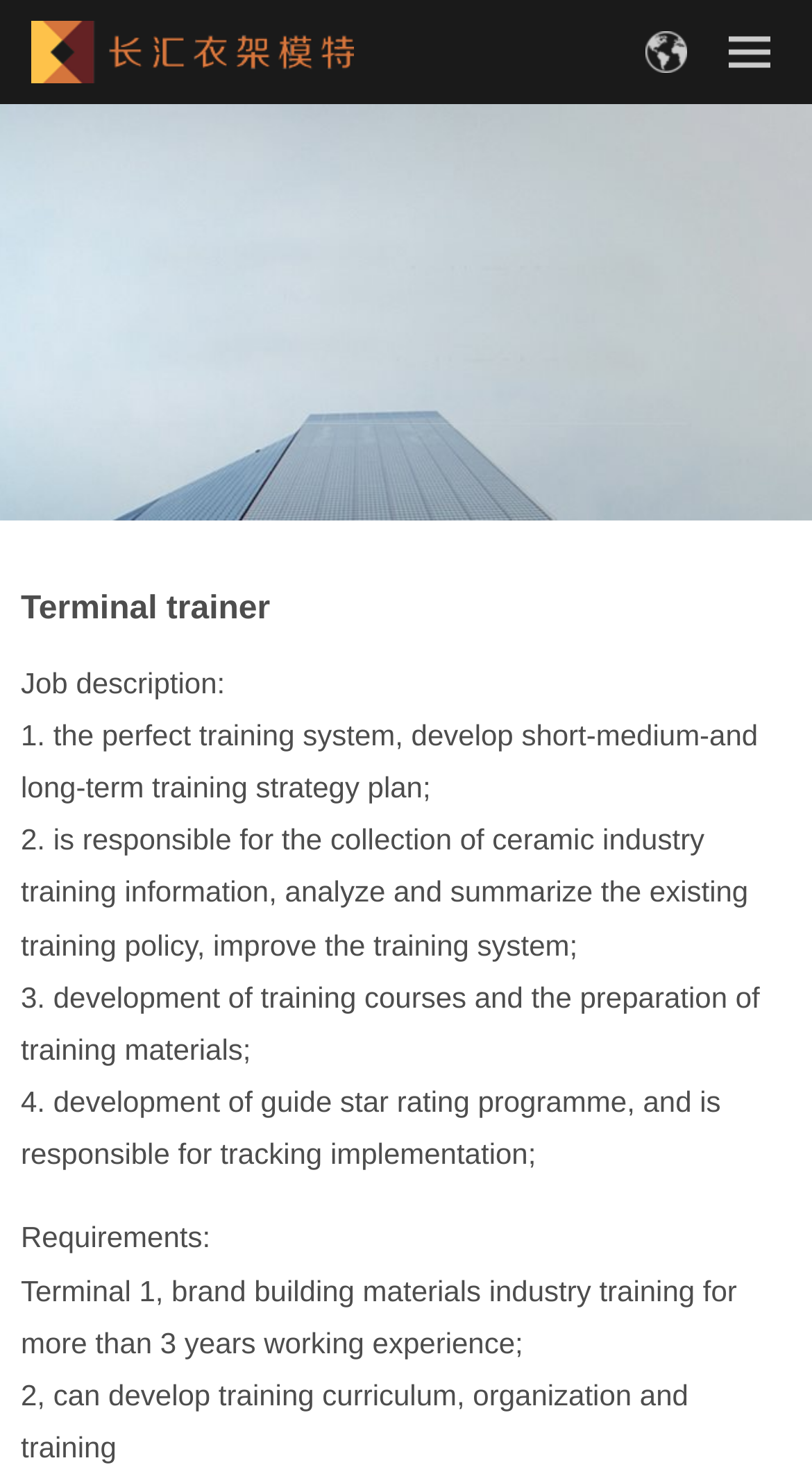Use one word or a short phrase to answer the question provided: 
What is the purpose of the guide star rating programme?

Tracking implementation